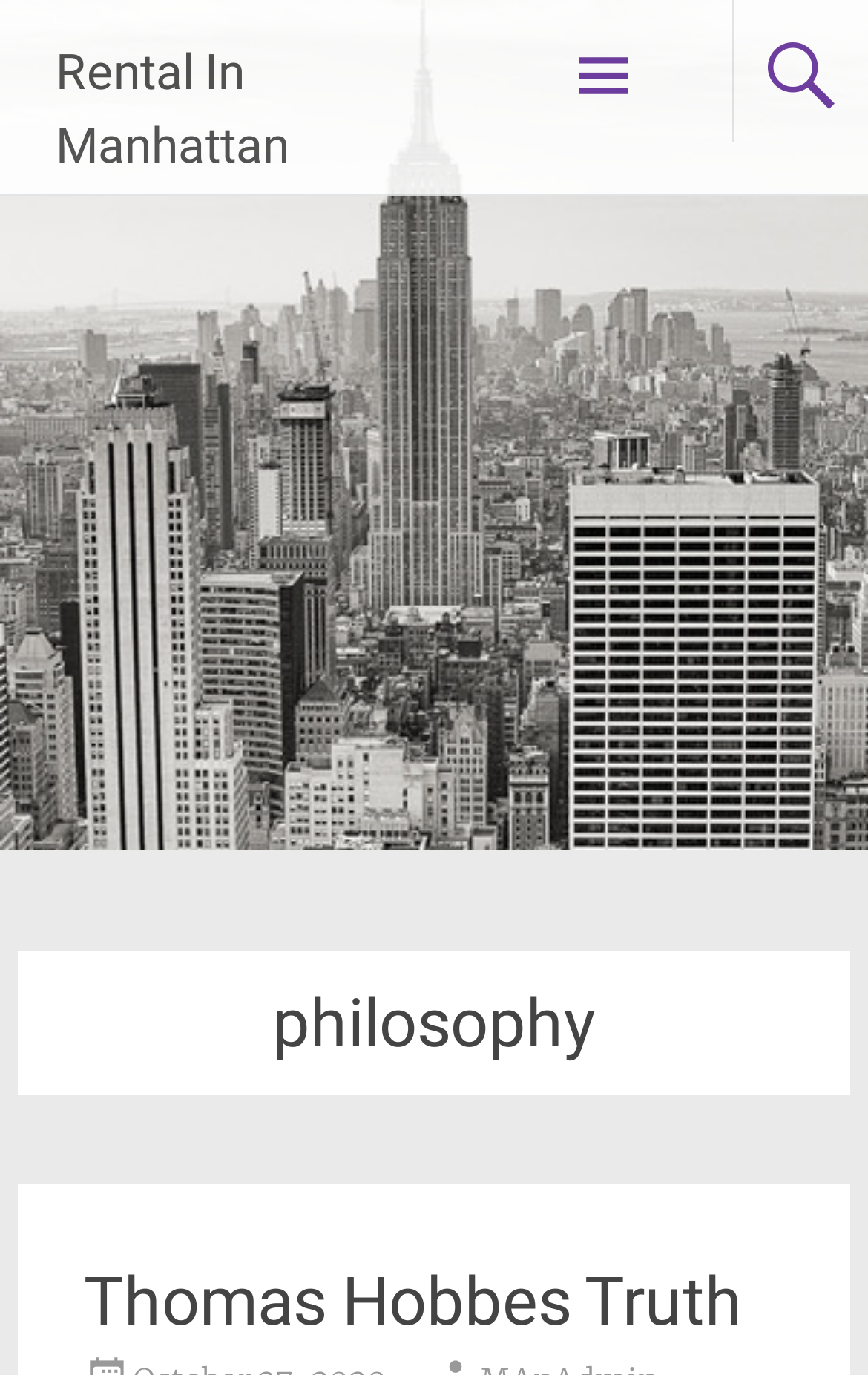Provide a brief response to the question below using a single word or phrase: 
What is the bounding box coordinate of the 'Rental In Manhattan' link?

[0.064, 0.032, 0.333, 0.126]